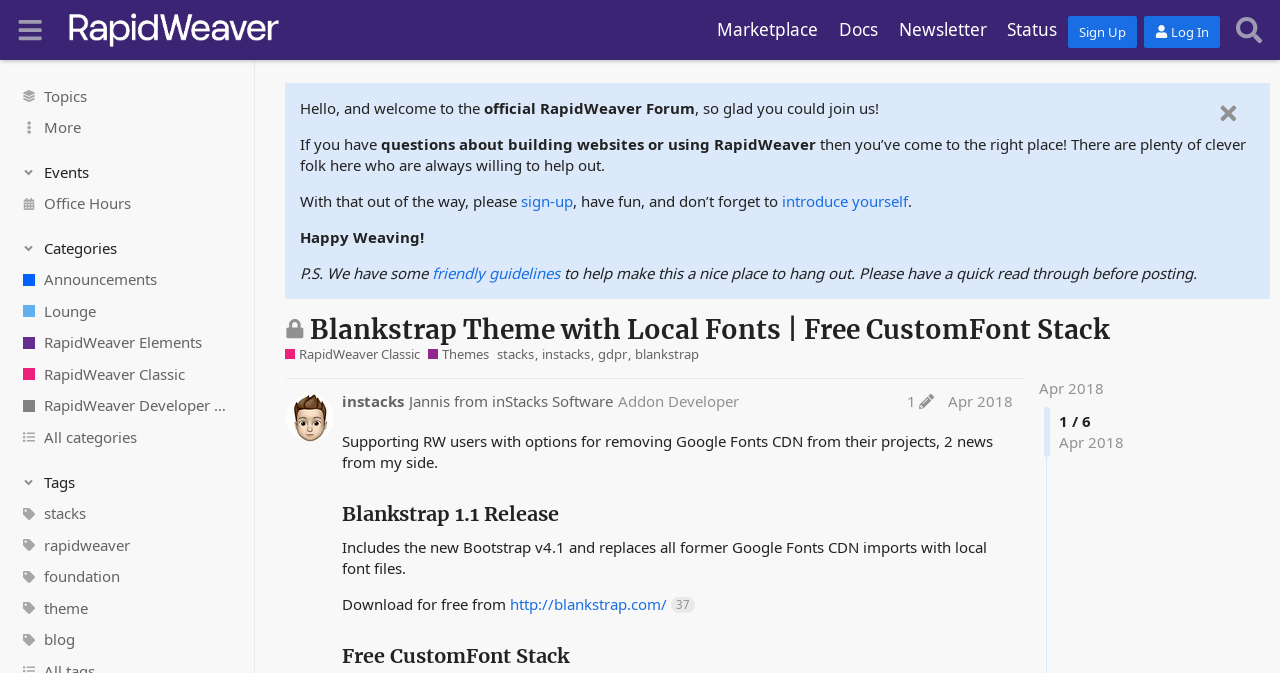Respond with a single word or phrase to the following question: What is the topic of the current discussion?

Blankstrap Theme with Local Fonts